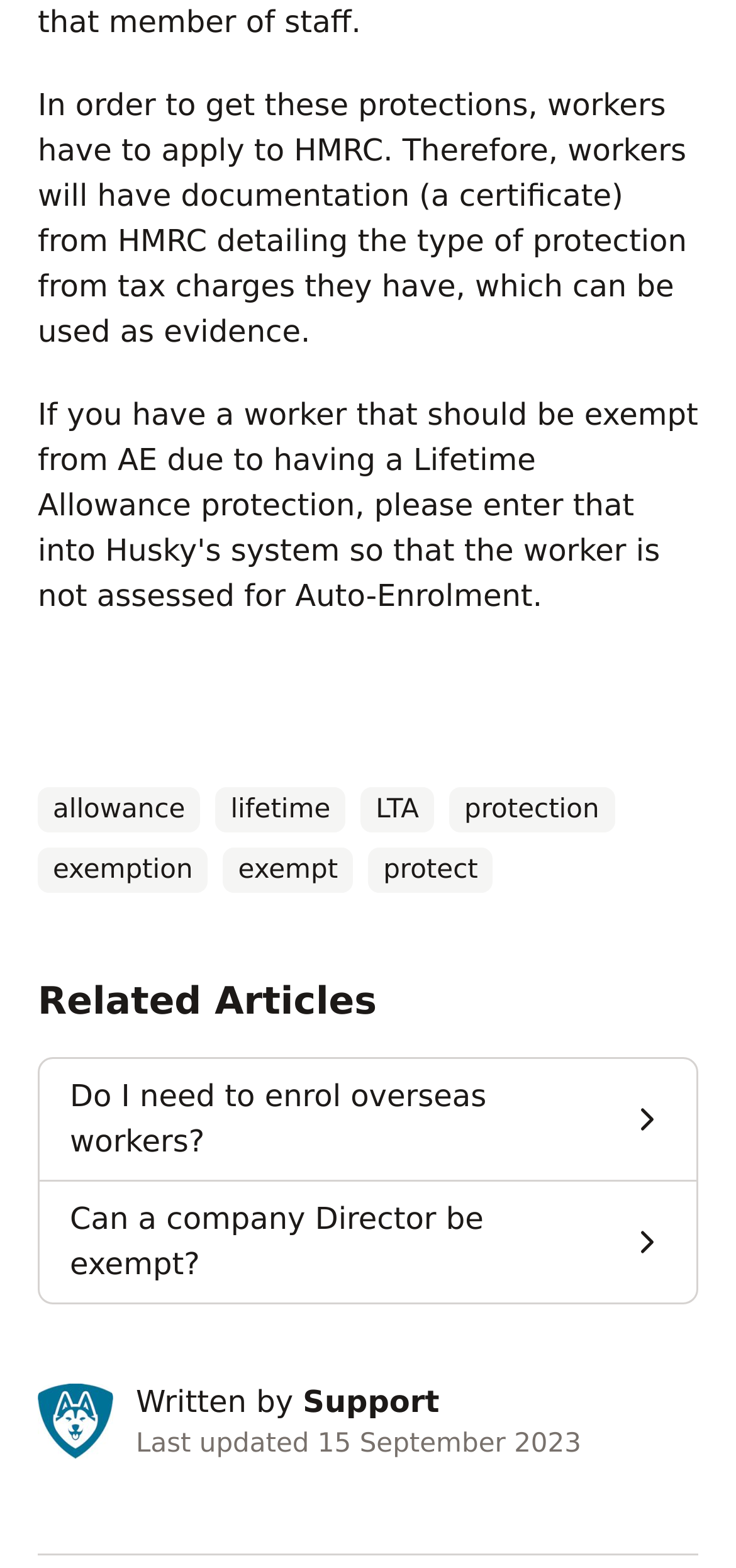Please specify the bounding box coordinates for the clickable region that will help you carry out the instruction: "Click on 'Do I need to enrol overseas workers?'".

[0.054, 0.675, 0.946, 0.752]